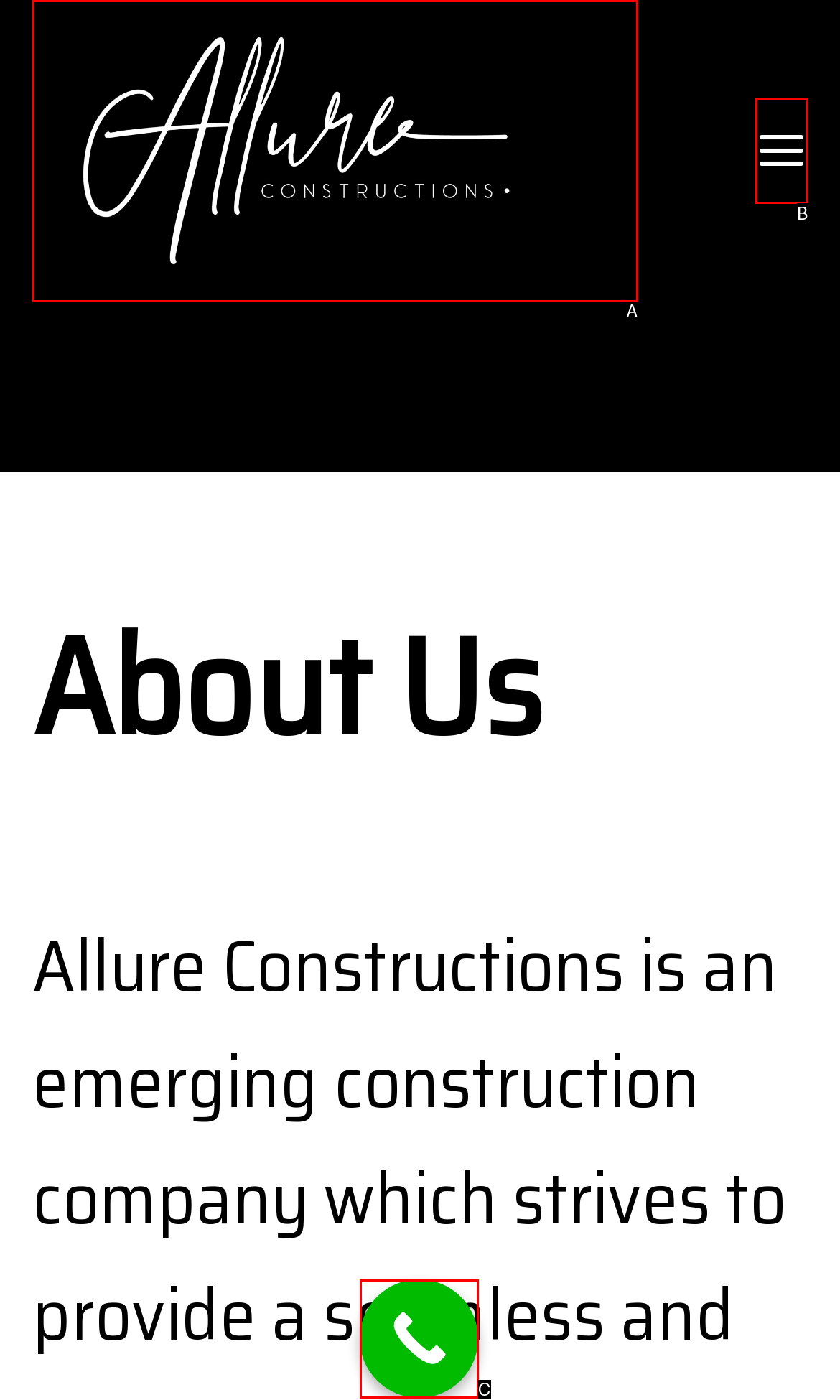Find the HTML element that matches the description: Menu
Respond with the corresponding letter from the choices provided.

B